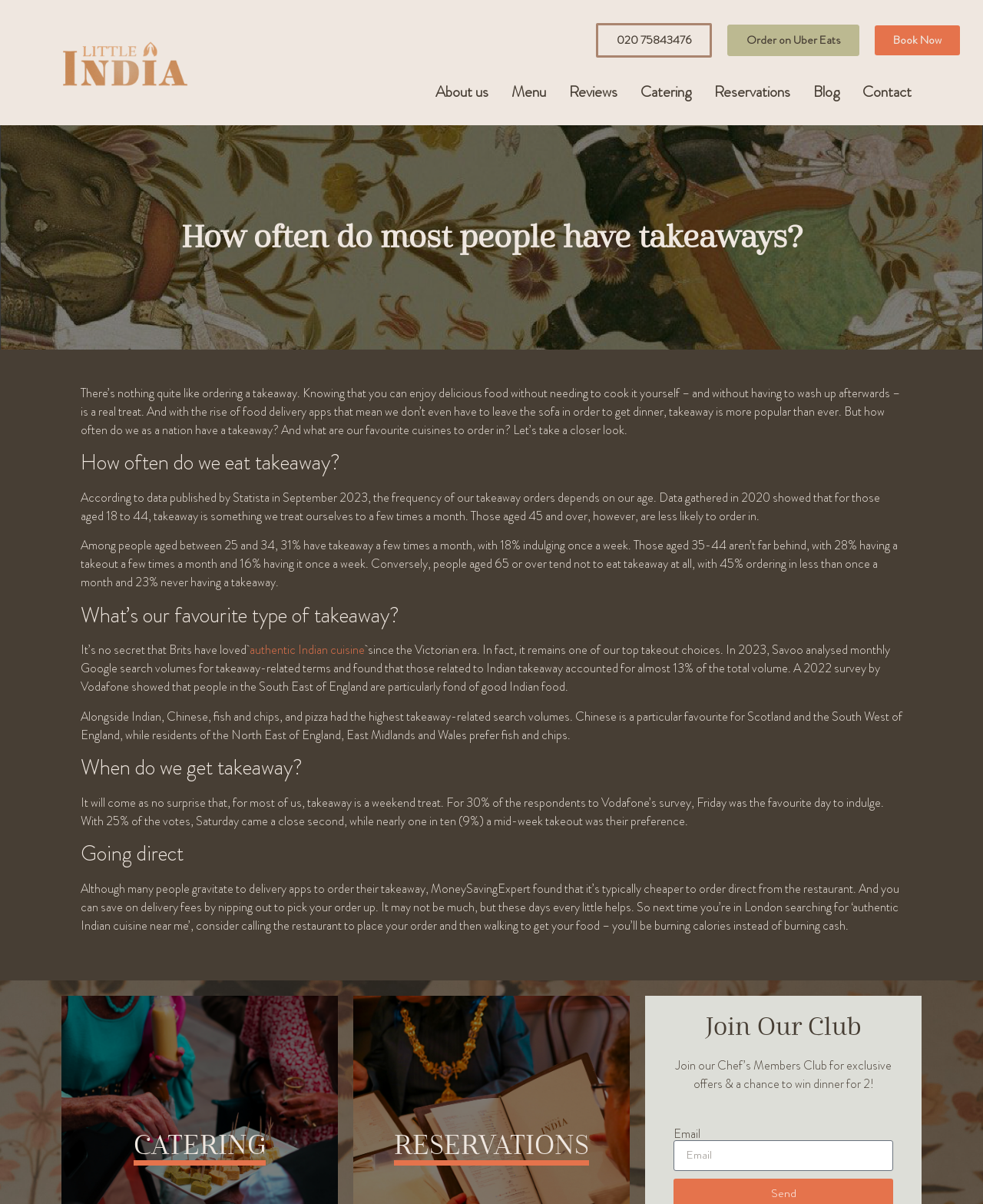Identify the bounding box coordinates of the clickable region necessary to fulfill the following instruction: "Order on Uber Eats". The bounding box coordinates should be four float numbers between 0 and 1, i.e., [left, top, right, bottom].

[0.74, 0.02, 0.874, 0.047]